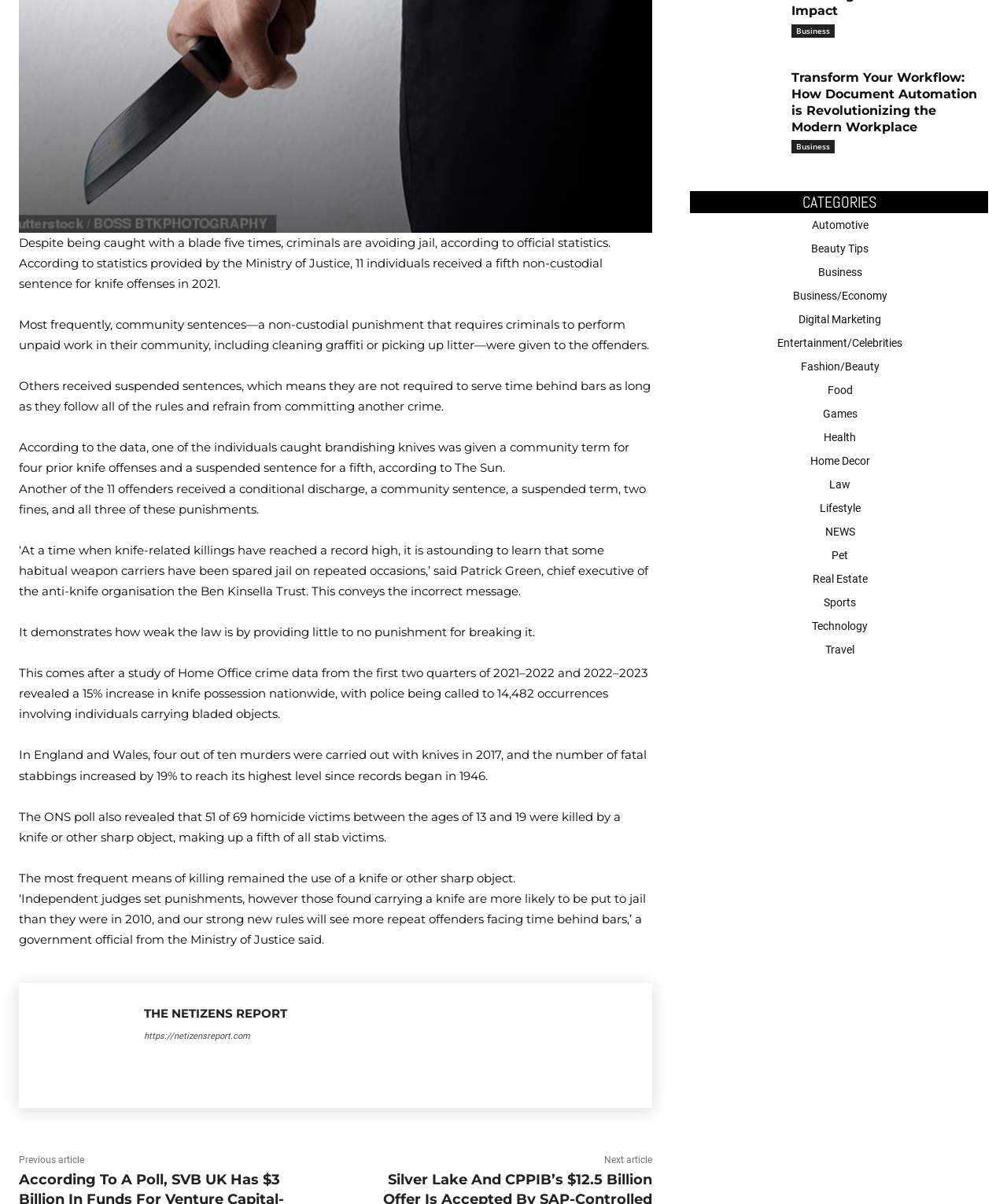Given the description "THE NETIZENS REPORT", provide the bounding box coordinates of the corresponding UI element.

[0.143, 0.835, 0.285, 0.849]